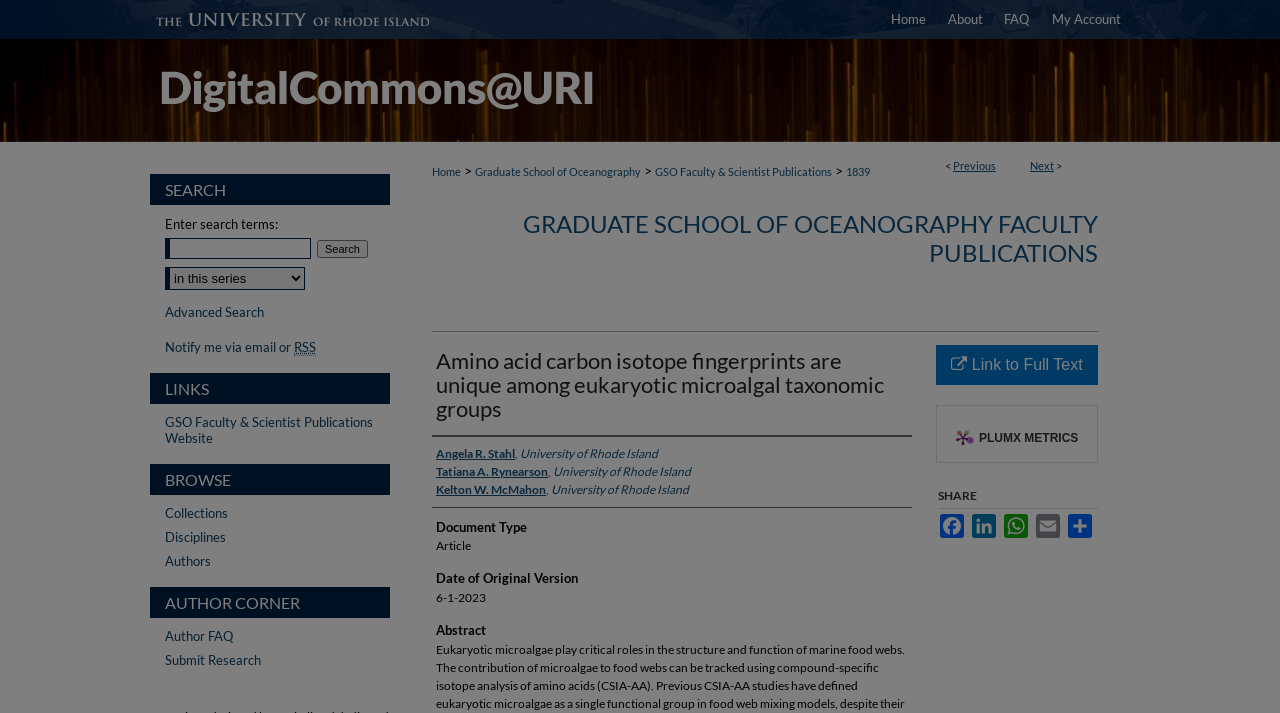Who are the authors of this publication? Analyze the screenshot and reply with just one word or a short phrase.

Angela R. Stahl, Tatiana A. Rynearson, Kelton W. McMahon